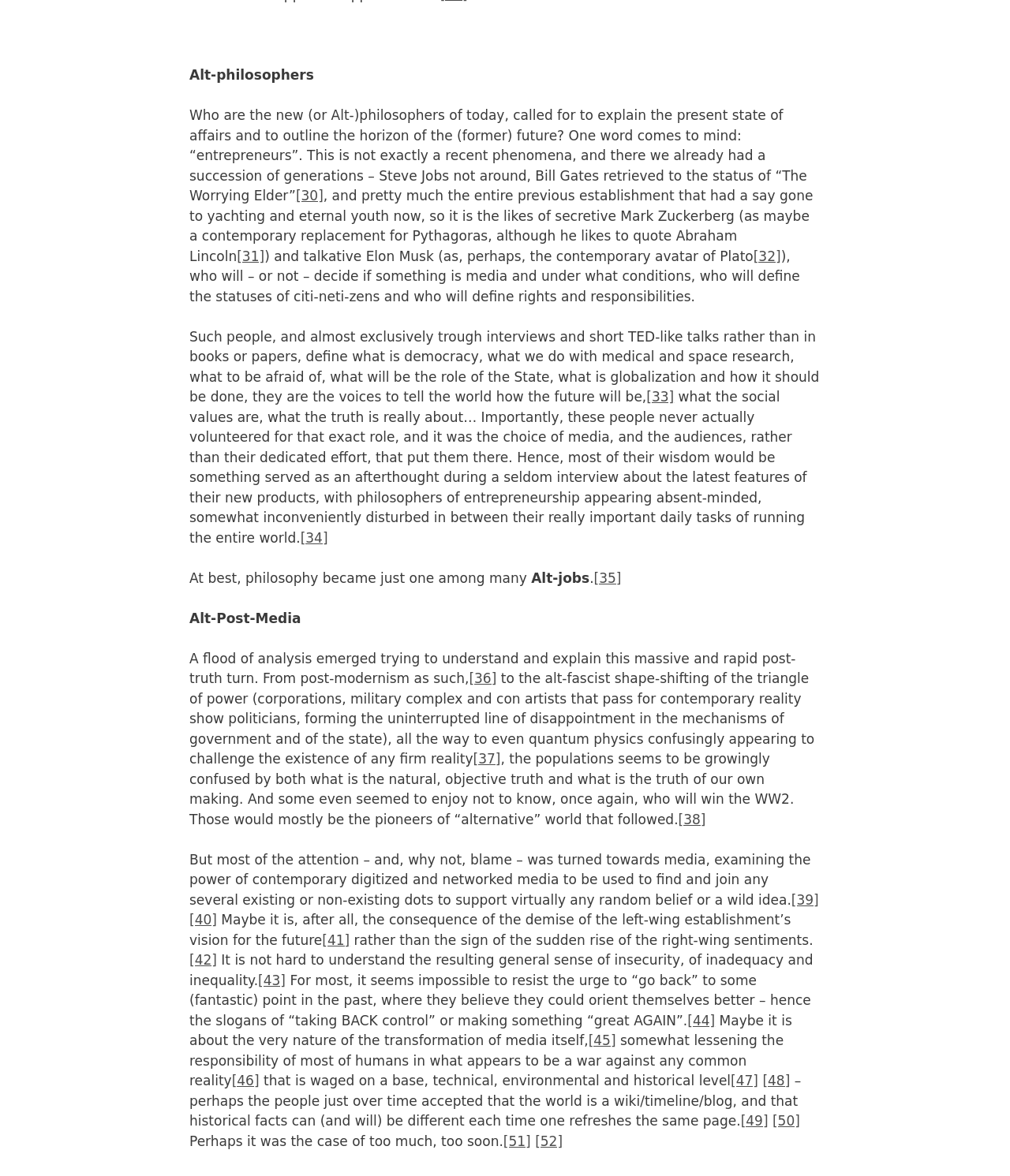Reply to the question with a single word or phrase:
What is the role of media in shaping democracy?

Defining democracy